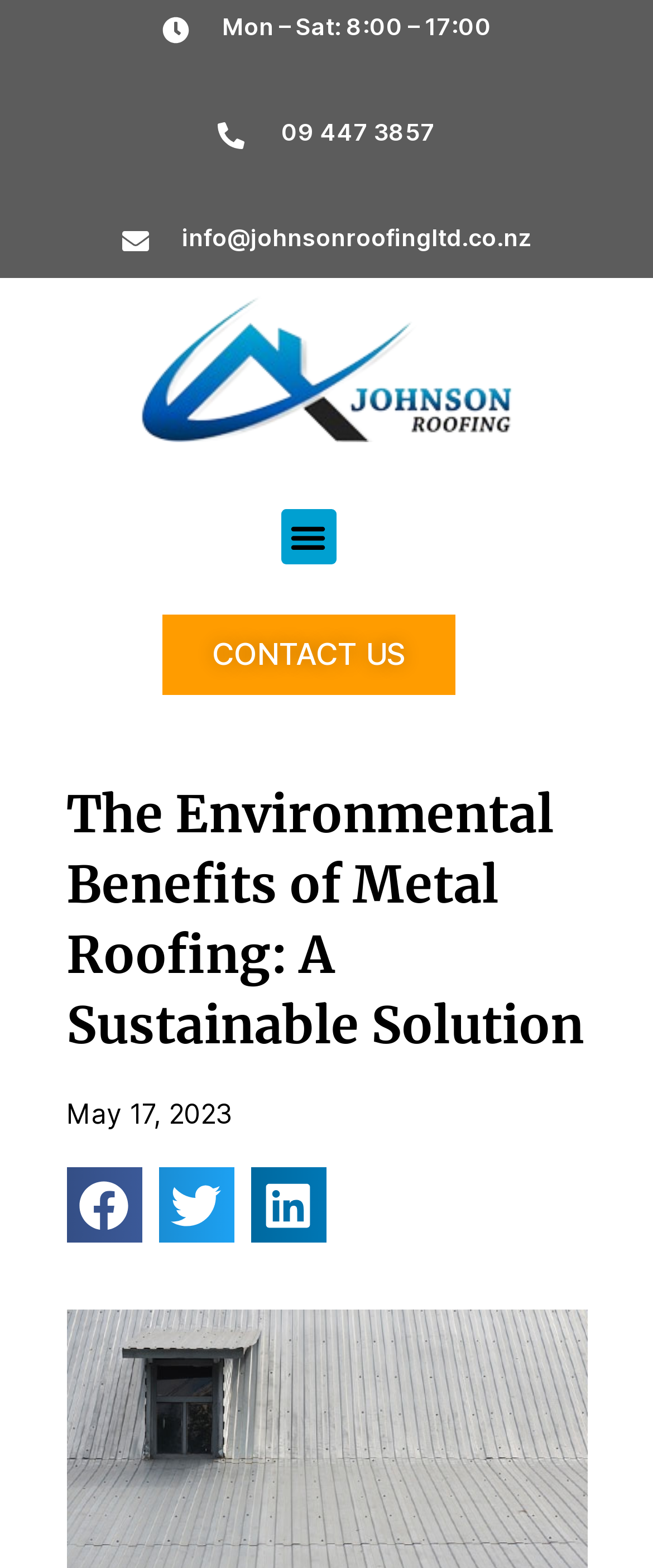What is the date mentioned on the webpage?
Give a one-word or short-phrase answer derived from the screenshot.

May 17, 2023